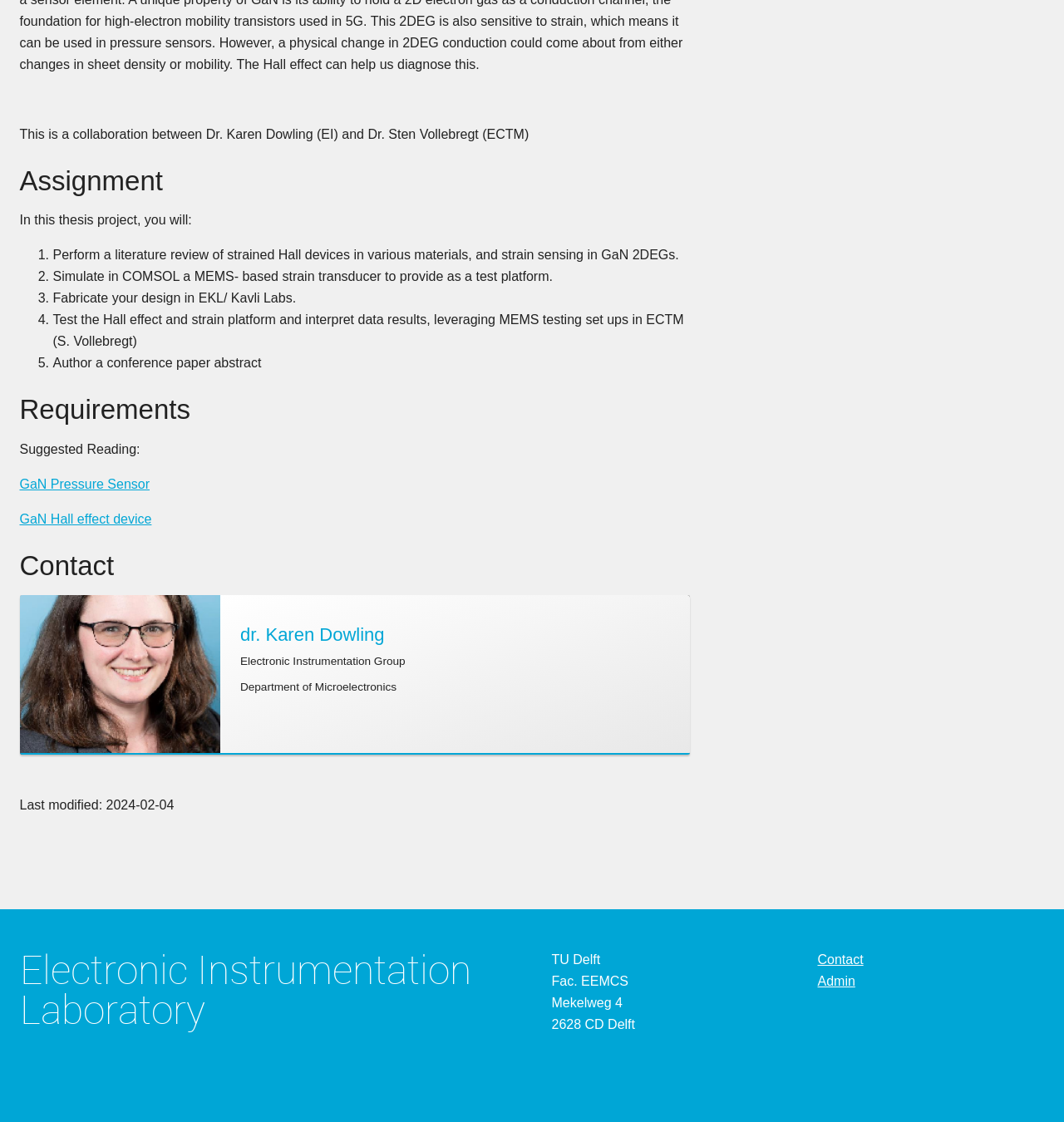Please provide the bounding box coordinate of the region that matches the element description: parent_node: Electronic Instrumentation Laboratory title="back_to_top". Coordinates should be in the format (top-left x, top-left y, bottom-right x, bottom-right y) and all values should be between 0 and 1.

[0.952, 0.428, 0.982, 0.457]